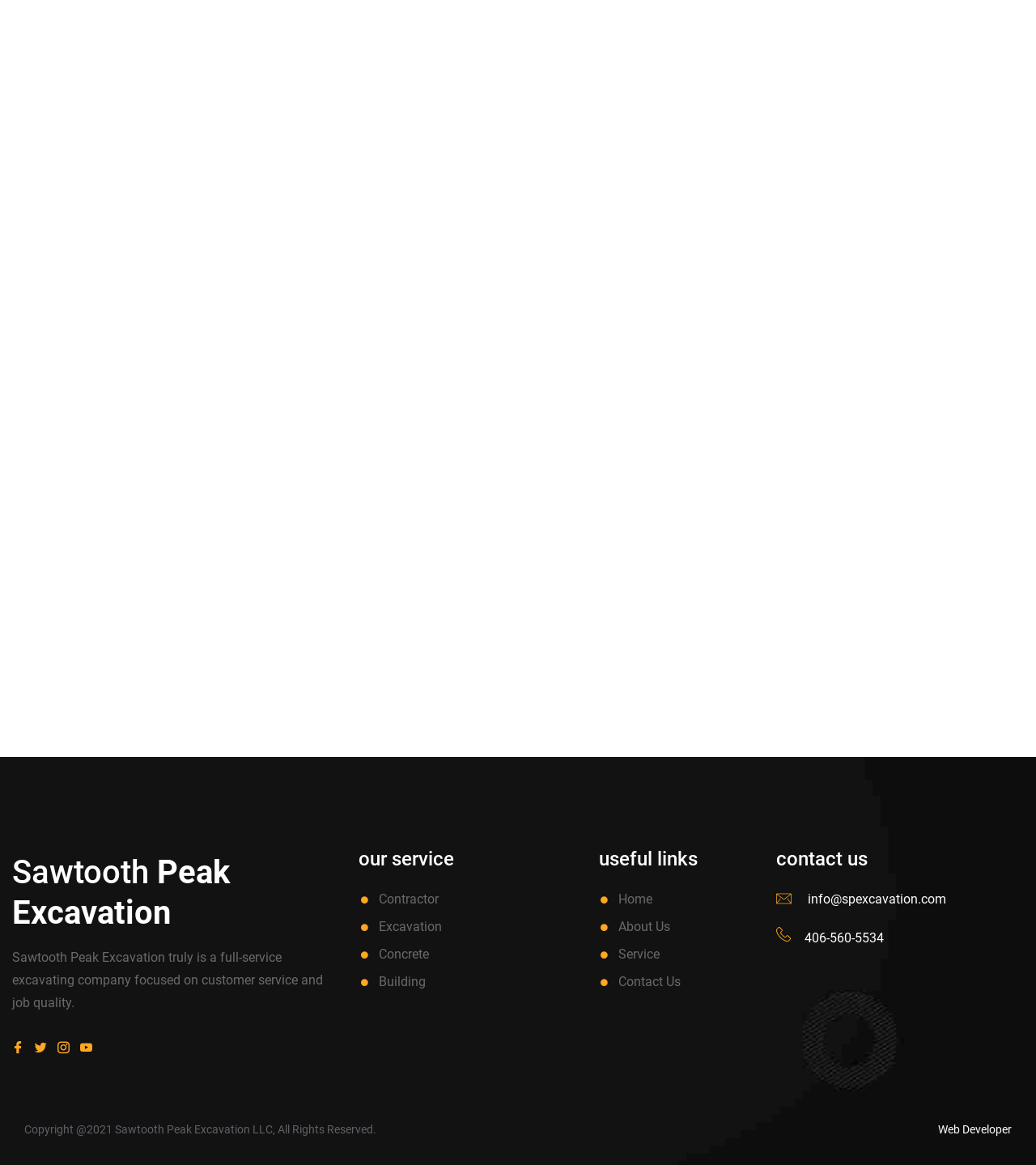Kindly determine the bounding box coordinates for the area that needs to be clicked to execute this instruction: "Visit Facebook page".

[0.012, 0.888, 0.03, 0.908]